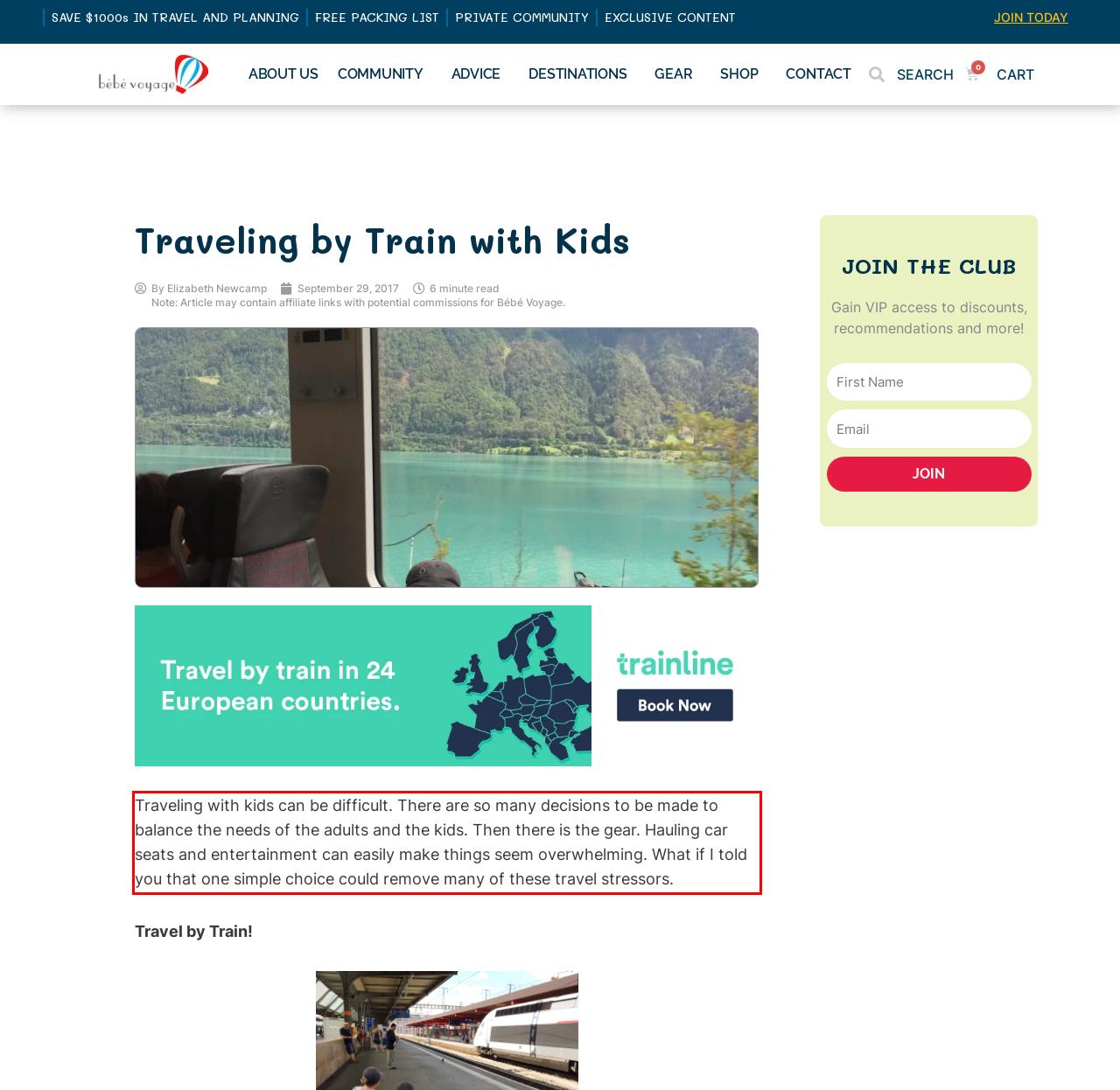Identify and transcribe the text content enclosed by the red bounding box in the given screenshot.

Traveling with kids can be difficult. There are so many decisions to be made to balance the needs of the adults and the kids. Then there is the gear. Hauling car seats and entertainment can easily make things seem overwhelming. What if I told you that one simple choice could remove many of these travel stressors.